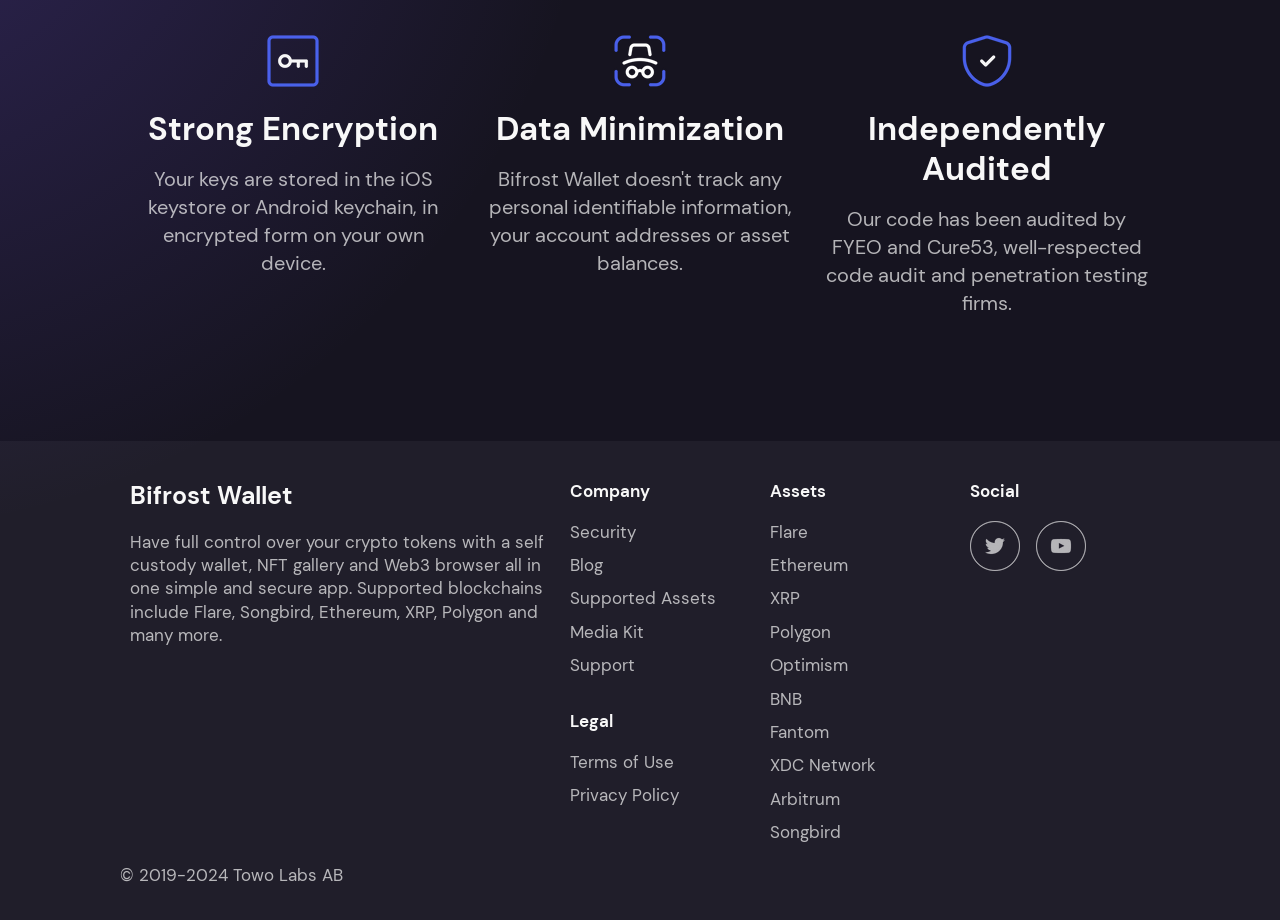Determine the coordinates of the bounding box that should be clicked to complete the instruction: "Visit Towo Labs Twitter page". The coordinates should be represented by four float numbers between 0 and 1: [left, top, right, bottom].

[0.758, 0.566, 0.797, 0.62]